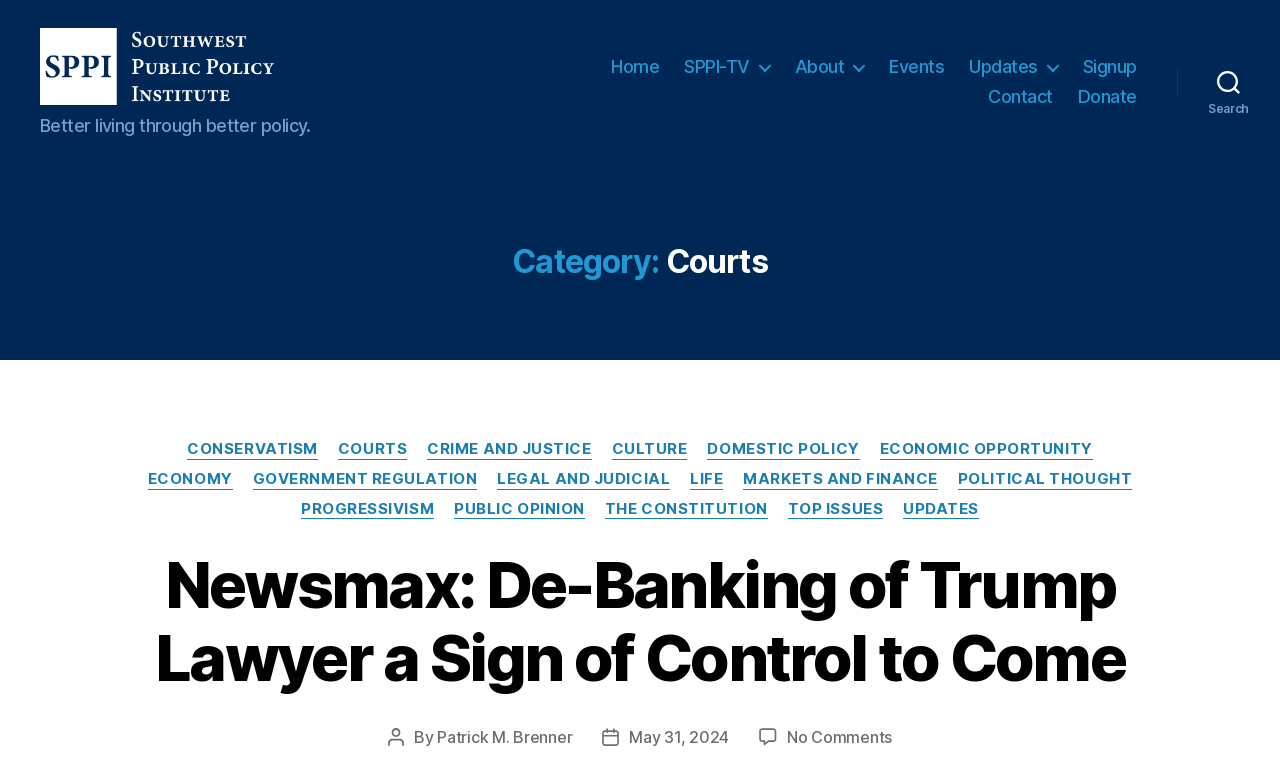What is the category of the current page?
Using the image, provide a detailed and thorough answer to the question.

The category of the current page can be found in the heading 'Category: Courts' which is located below the navigation bar.